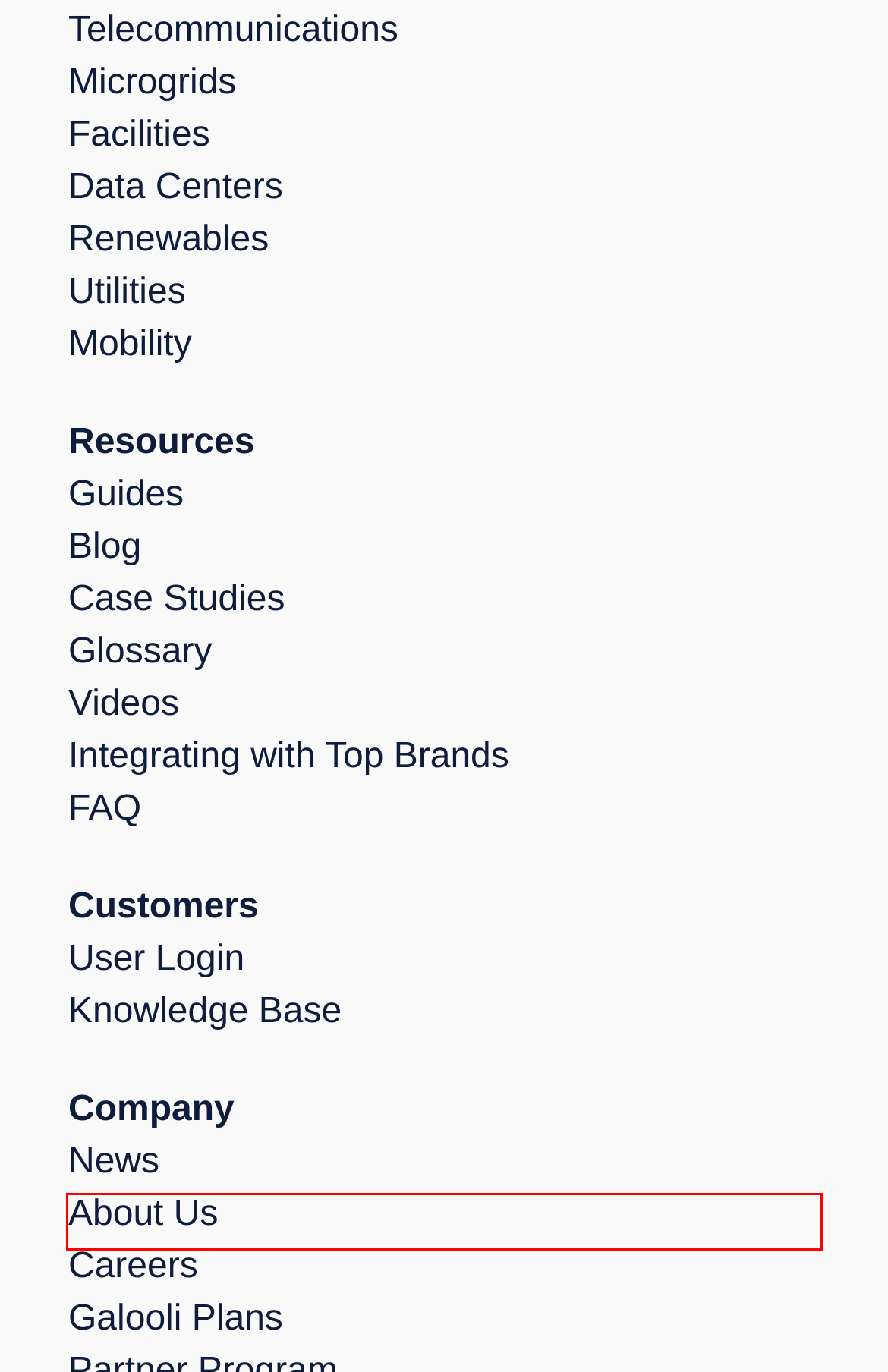Review the screenshot of a webpage that includes a red bounding box. Choose the webpage description that best matches the new webpage displayed after clicking the element within the bounding box. Here are the candidates:
A. Privacy Policy - Galooli
B. Videos - Galooli
C. Blog - Galooli
D. Galooli Knowledge Base - Confluence
E. Telecommunications - Galooli
F. Galooli
G. About Us - Galooli
H. Careers - Galooli

G